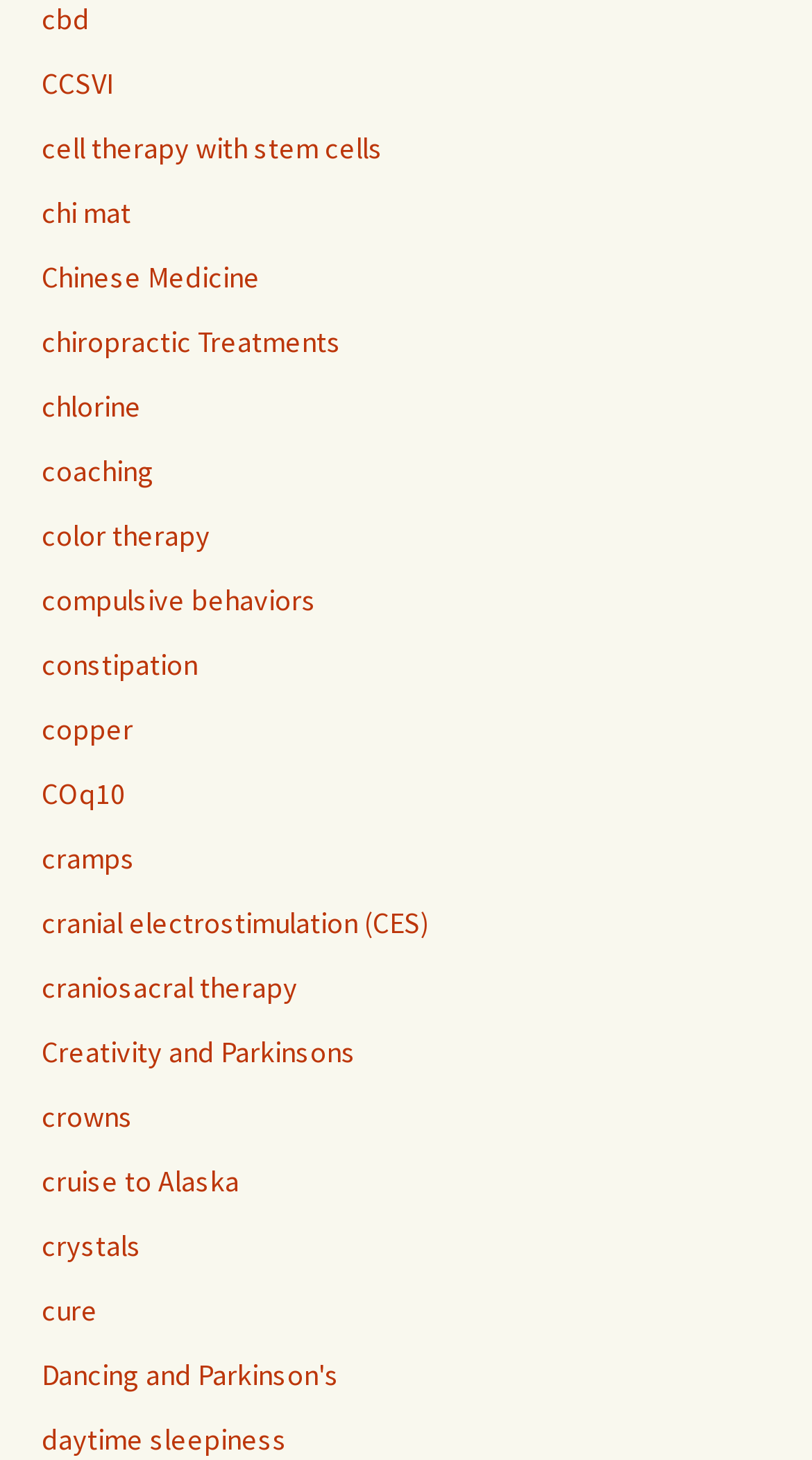Please find and report the bounding box coordinates of the element to click in order to perform the following action: "read about daytime sleepiness". The coordinates should be expressed as four float numbers between 0 and 1, in the format [left, top, right, bottom].

[0.051, 0.973, 0.354, 0.999]